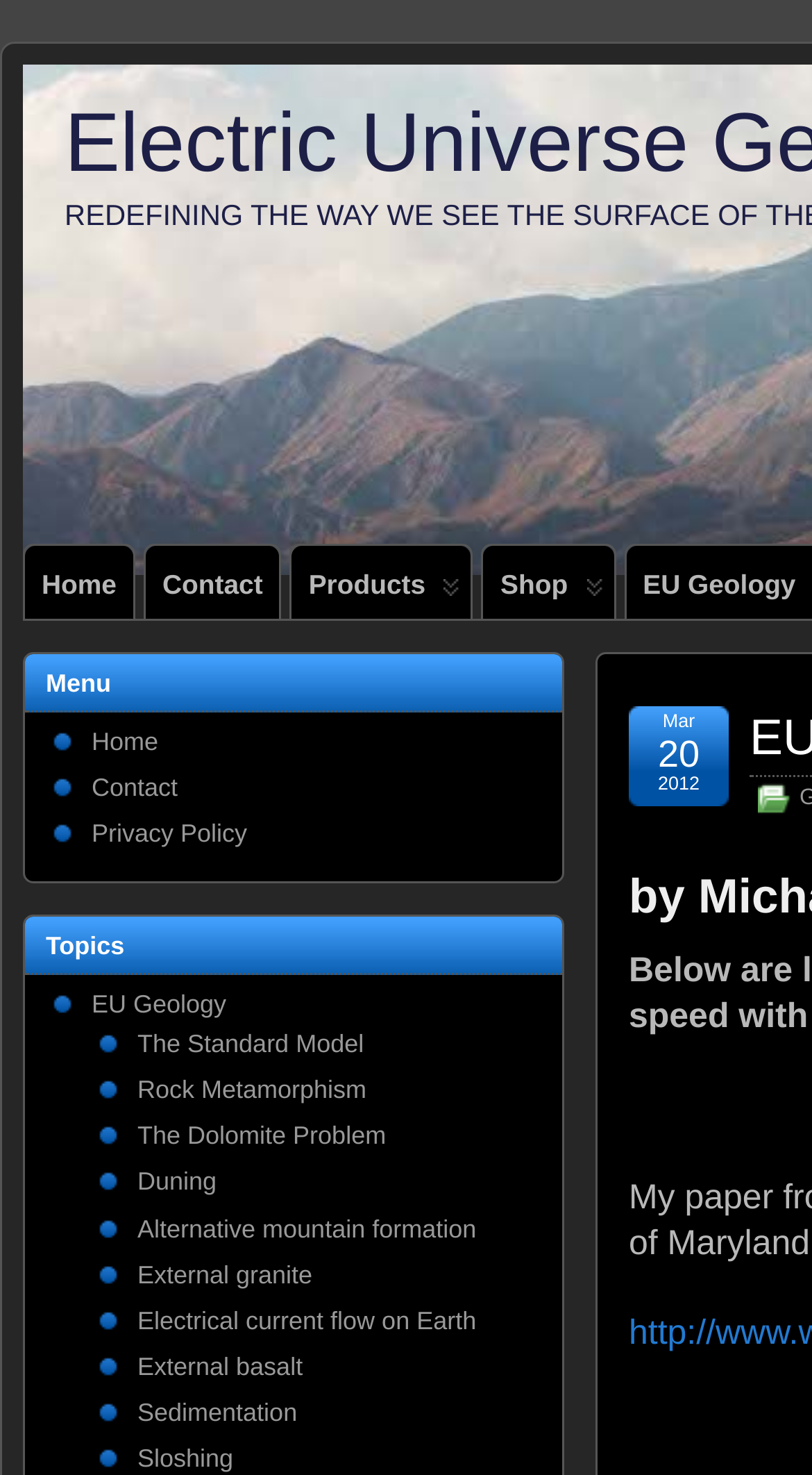Show the bounding box coordinates of the region that should be clicked to follow the instruction: "check products."

[0.36, 0.37, 0.58, 0.419]